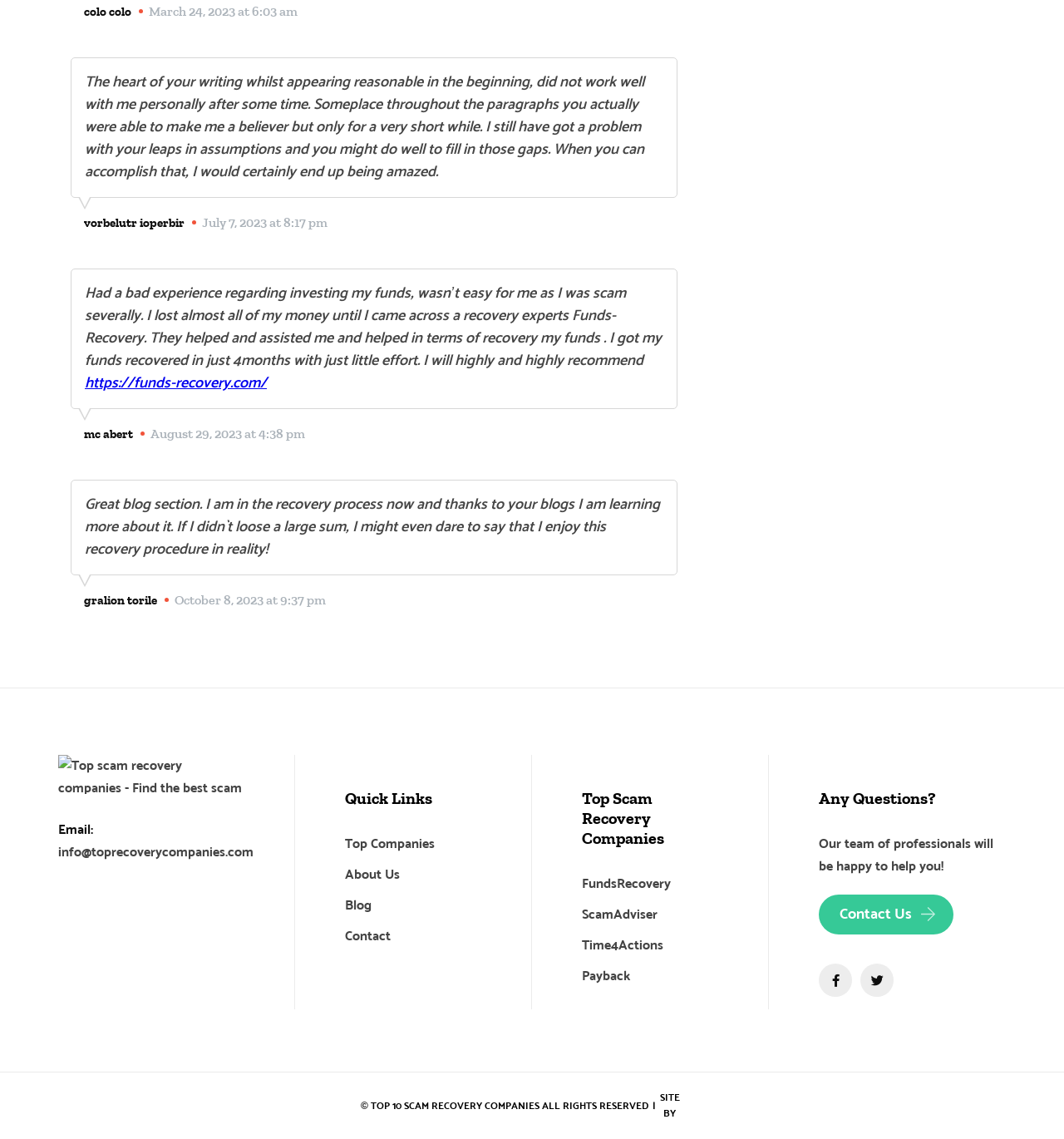Examine the screenshot and answer the question in as much detail as possible: What is the purpose of the 'Quick Links' section?

The 'Quick Links' section appears to provide shortcuts to important pages on the website, such as 'Top Companies', 'About Us', 'Blog', and 'Contact', allowing users to quickly access these pages.